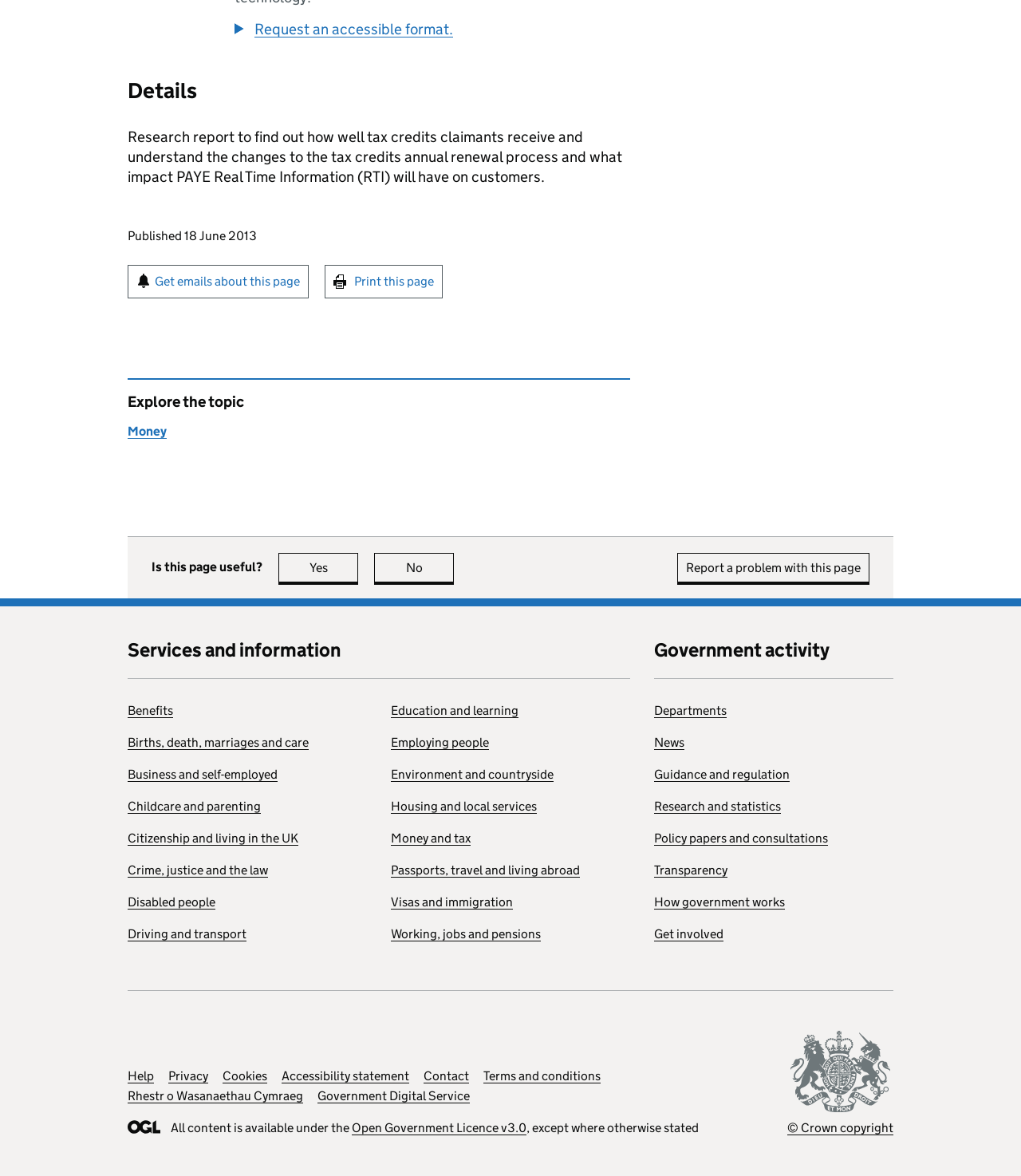Bounding box coordinates are given in the format (top-left x, top-left y, bottom-right x, bottom-right y). All values should be floating point numbers between 0 and 1. Provide the bounding box coordinate for the UI element described as: Departments

[0.641, 0.598, 0.712, 0.61]